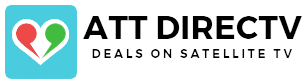Can you give a detailed response to the following question using the information from the image? What is written above the subtitle?

The logo features the text 'ATT DIRECTV' in bold black, which is prominently displayed above the subtitle 'DEALS ON SATELLITE TV'.